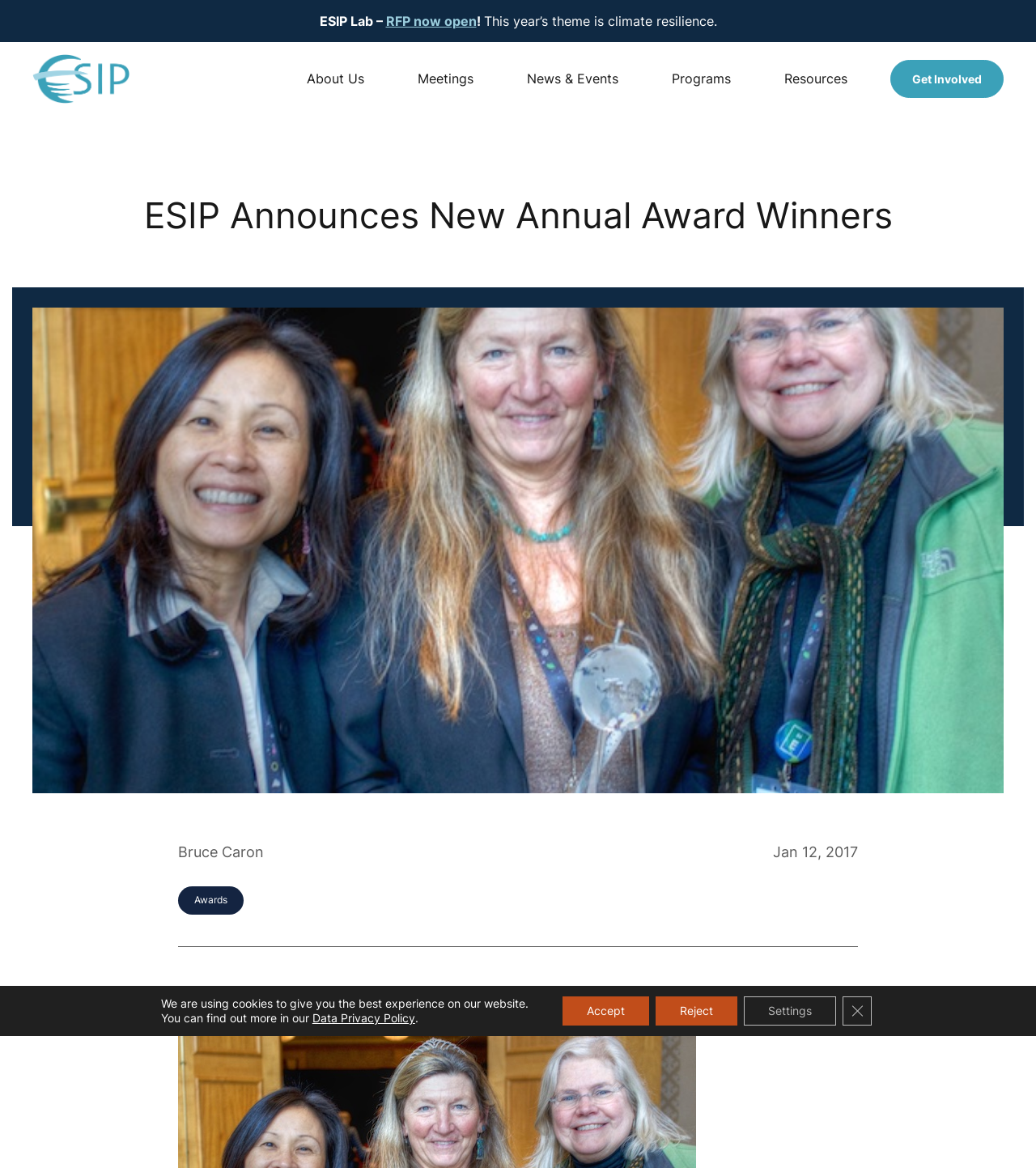What is the name of the person mentioned in the article?
Kindly answer the question with as much detail as you can.

I found the answer by looking at the static text element with the content 'Bruce Caron' which is located at [0.172, 0.722, 0.255, 0.737]